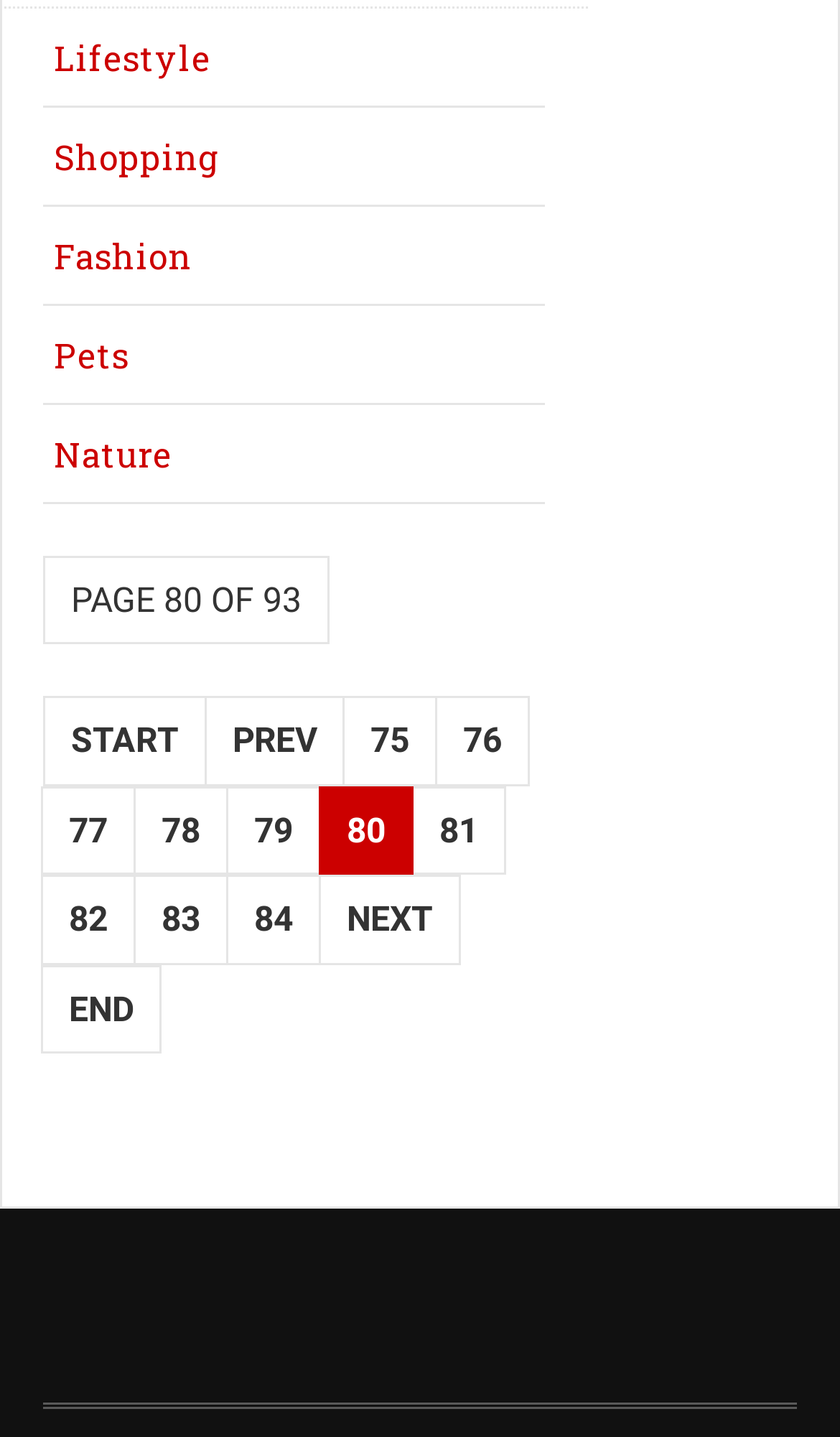How many categories are listed?
Utilize the image to construct a detailed and well-explained answer.

I counted the number of headings on the webpage, which are 'Lifestyle', 'Shopping', 'Fashion', 'Pets', and 'Nature', and found that there are 5 categories listed.